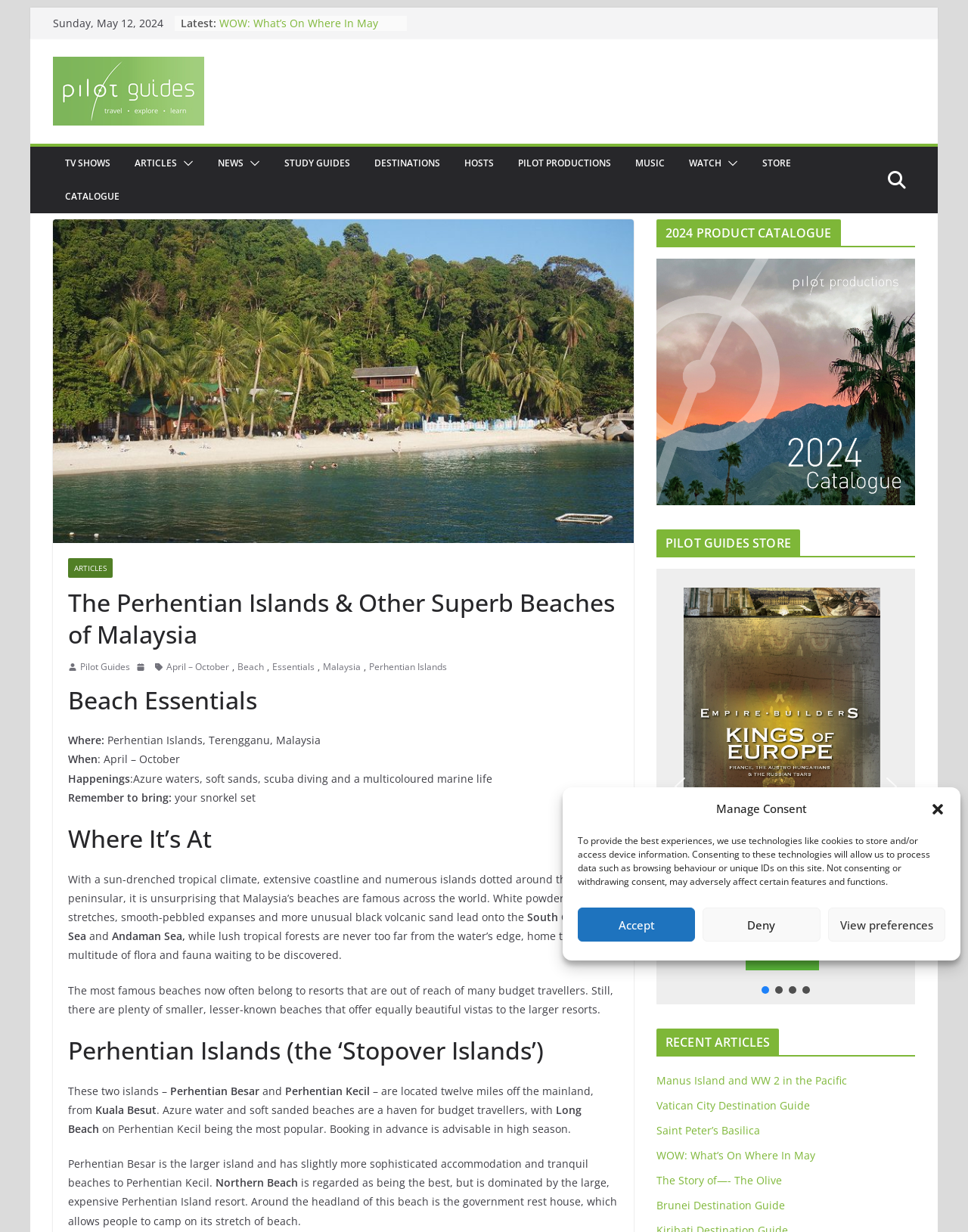Based on the image, give a detailed response to the question: What is the name of the islands mentioned in the article?

The article mentions the Perhentian Islands, which are also referred to as the 'Stopover Islands', as a popular beach destination in Malaysia.